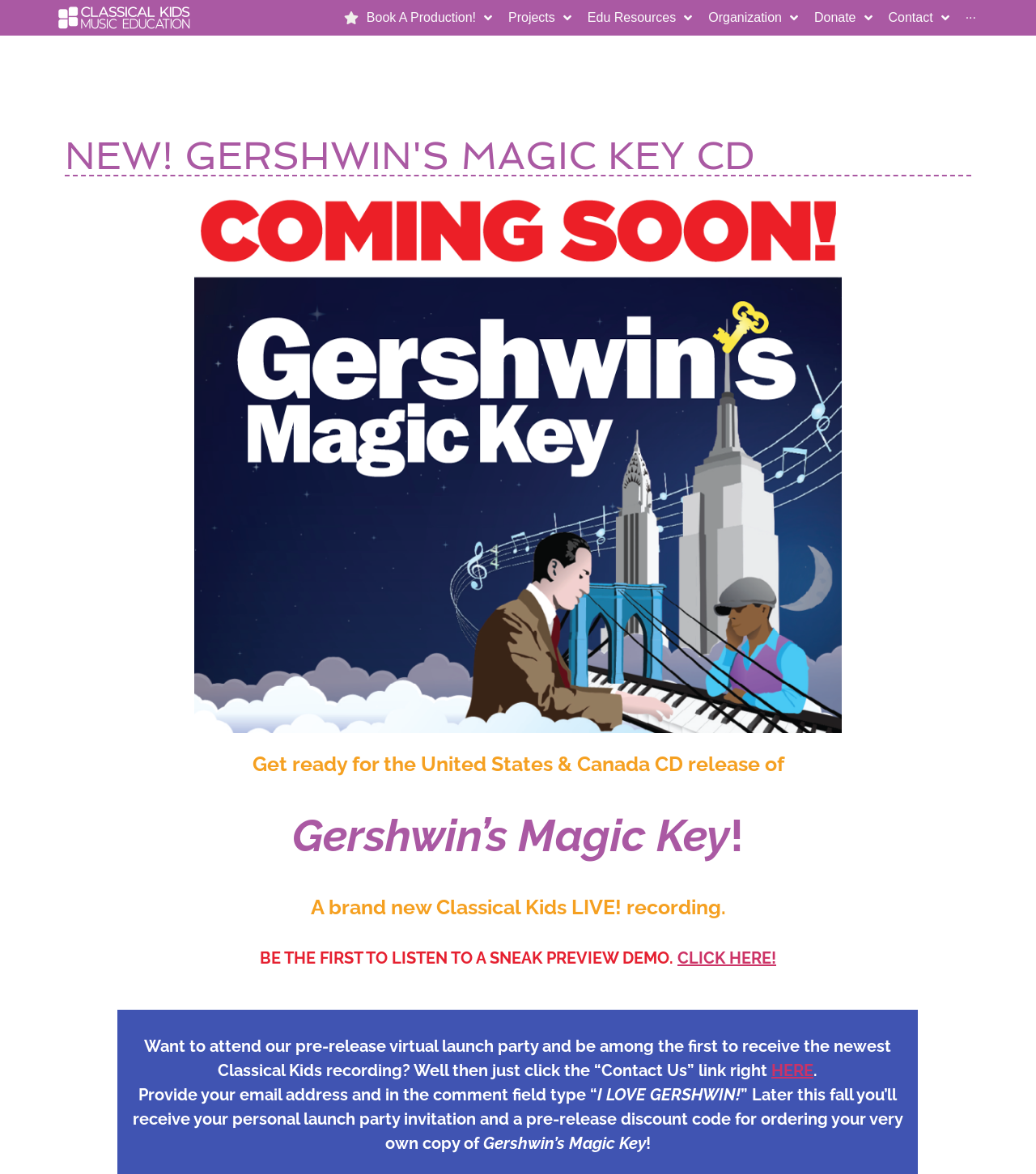Create a detailed narrative describing the layout and content of the webpage.

This webpage is about the release of a new CD, "Gershwin's Magic Key", which is a classical kids music education product. At the top left corner, there is a logo image of "2020-02 CKME Logos-09". 

On the top navigation bar, there are six links: "Book A Production!", "Projects", "Edu Resources", "Organization", "Donate", and "Contact", followed by an ellipsis link. 

Below the navigation bar, there is a prominent heading "NEW! GERSHWIN'S MAGIC KEY CD" spanning almost the entire width of the page. 

In the main content area, there are three links: "Donate NOW", "Performance QUOTE", and "Buy MUSIC", arranged horizontally. 

Below these links, there is a paragraph of text that introduces the new CD release, describing it as a brand new Classical Kids LIVE! recording. The text also invites users to listen to a sneak preview demo and attend a pre-release virtual launch party. 

There are two calls-to-action links: "CLICK HERE!" to listen to the demo and "HERE" to contact the organization for the launch party invitation. The webpage also provides instructions on how to receive a personal launch party invitation and a pre-release discount code by providing an email address and typing "I LOVE GERSHWIN!" in the comment field.